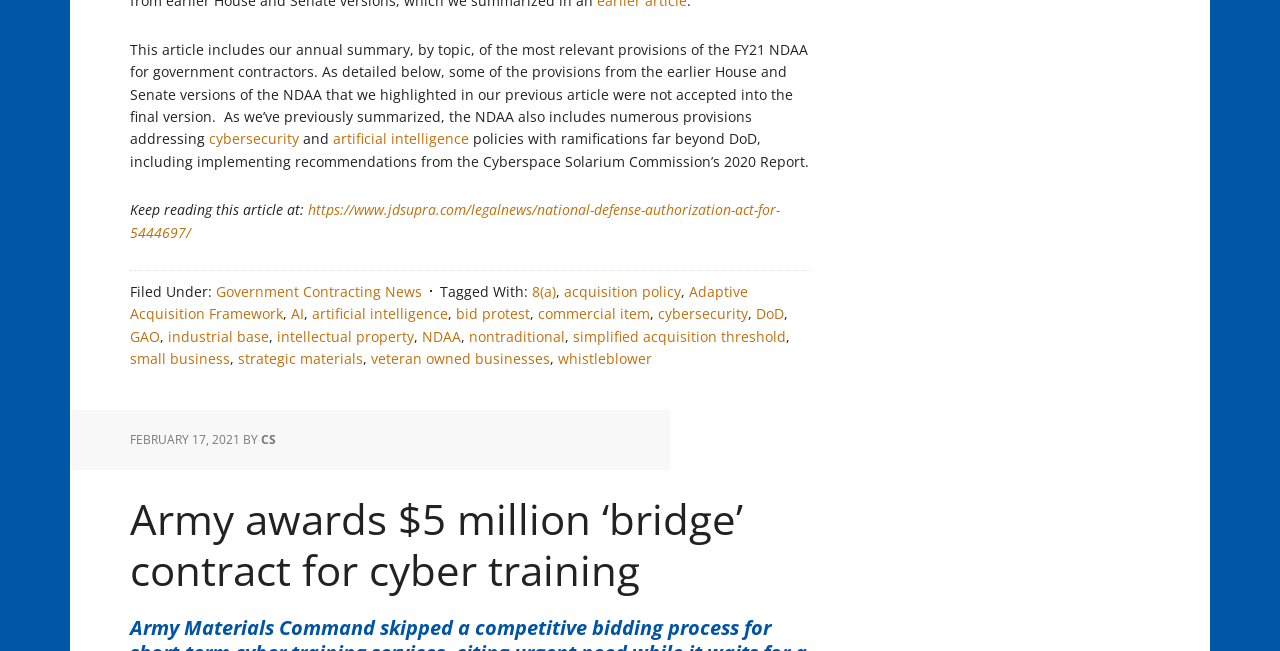Please provide the bounding box coordinates for the element that needs to be clicked to perform the following instruction: "View the blog". The coordinates should be given as four float numbers between 0 and 1, i.e., [left, top, right, bottom].

None